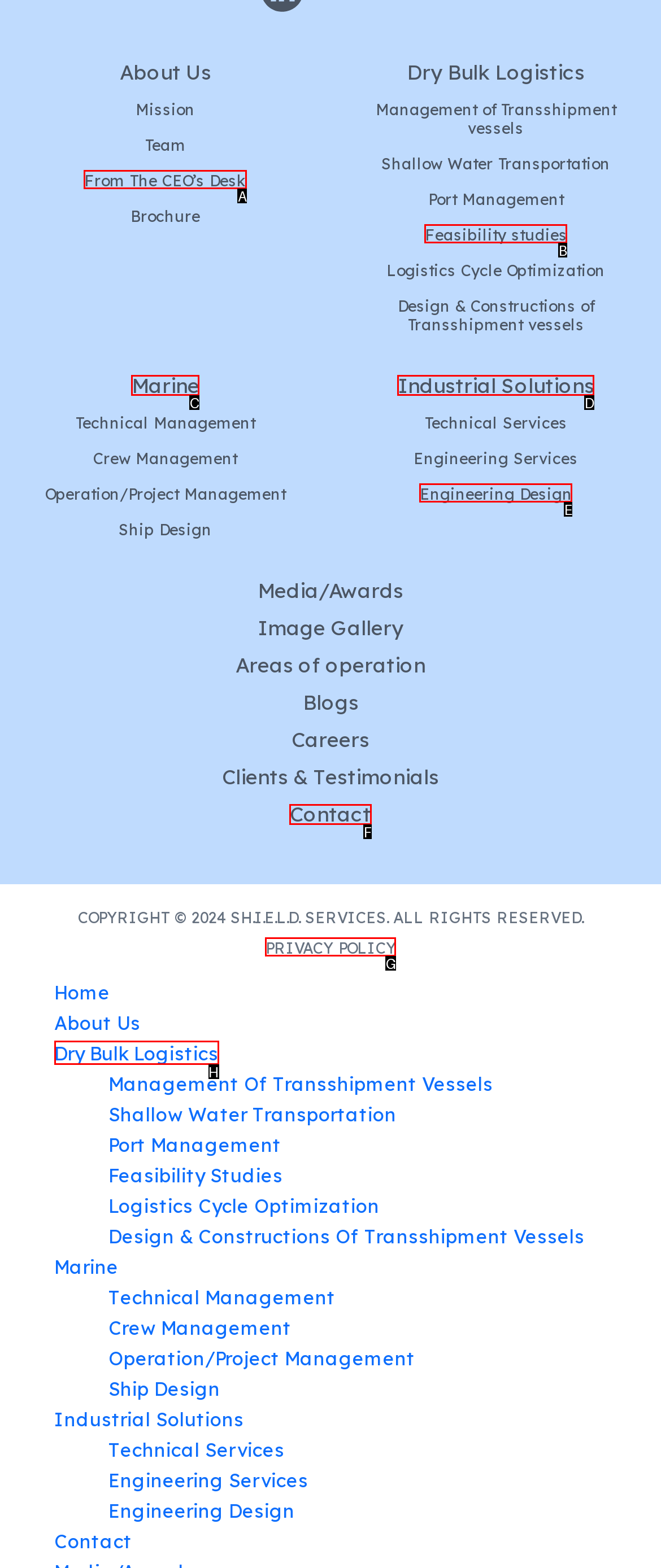Please indicate which HTML element to click in order to fulfill the following task: click the link about quiet quitting Respond with the letter of the chosen option.

None